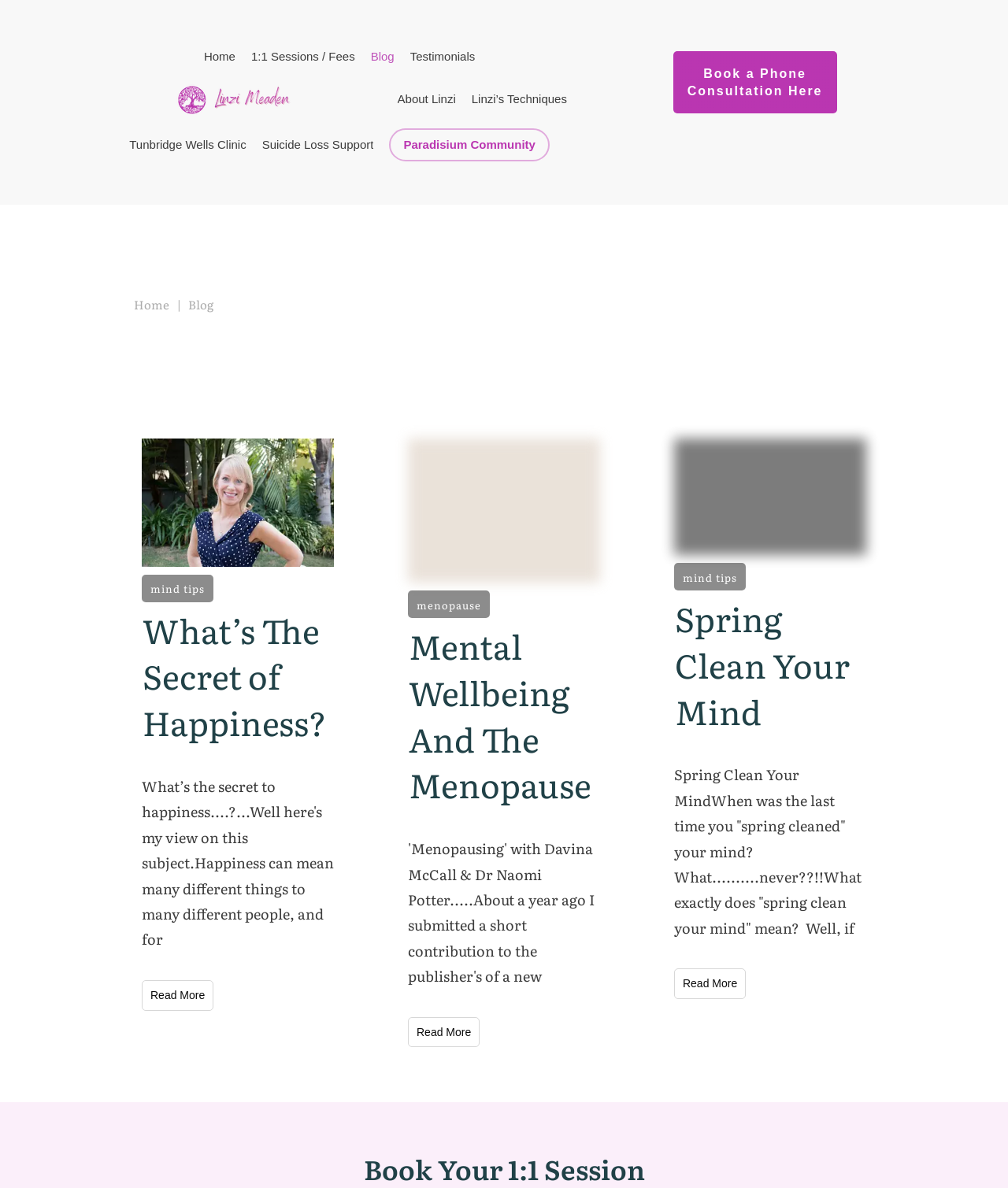Refer to the screenshot and give an in-depth answer to this question: How many links are in the main navigation menu?

I counted the number of link elements in the main navigation menu, which are [361], [362], [363], [364], [365], [366], and [367].